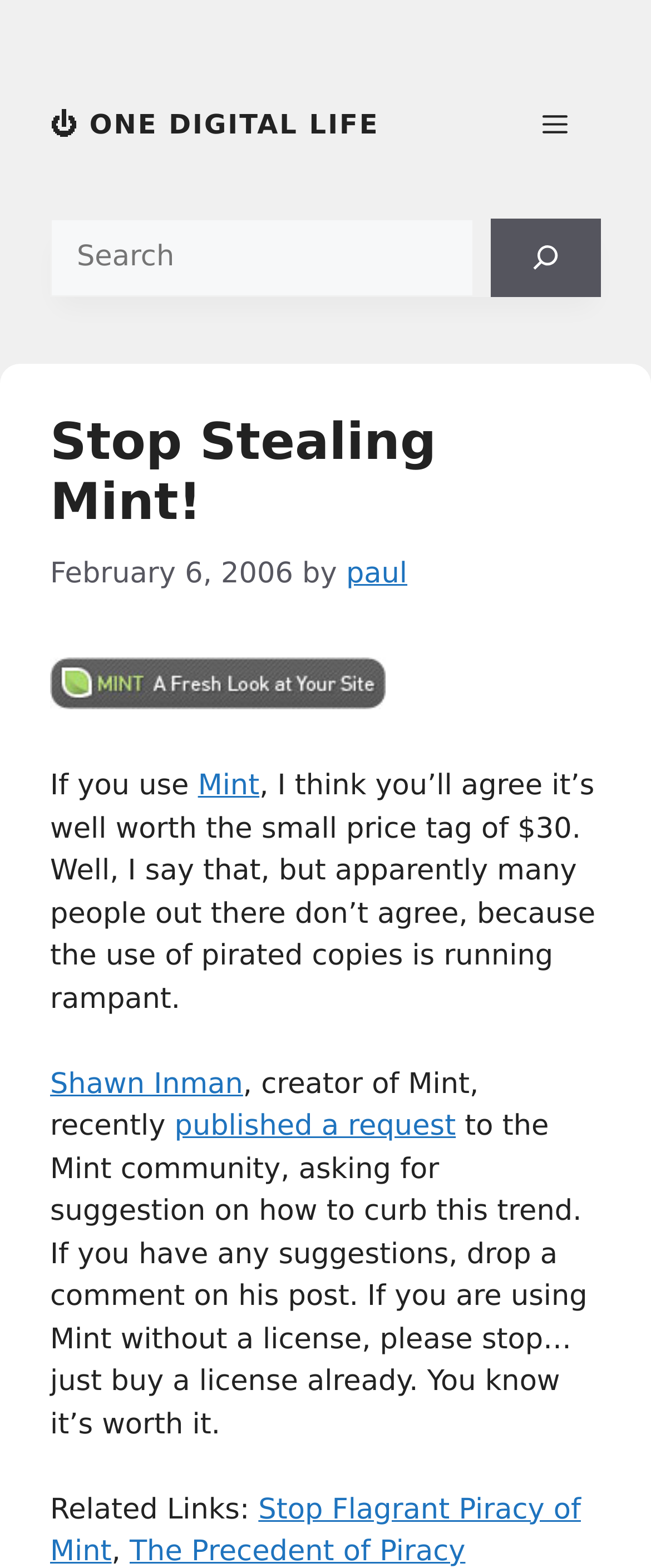What is the author of the post?
Using the image, give a concise answer in the form of a single word or short phrase.

paul